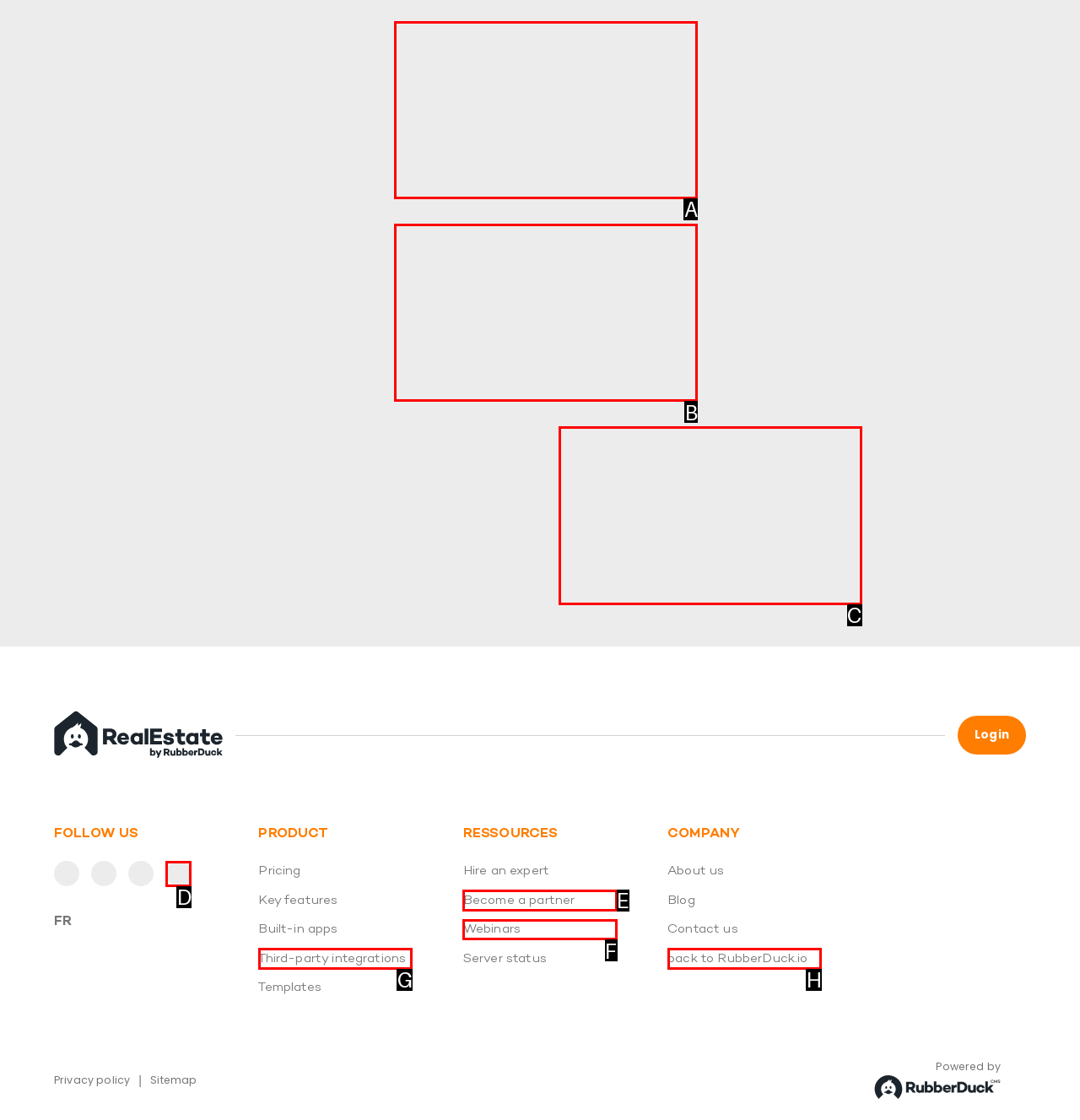Given the description: parent_node: FOLLOW US title="Youtube", identify the HTML element that corresponds to it. Respond with the letter of the correct option.

D